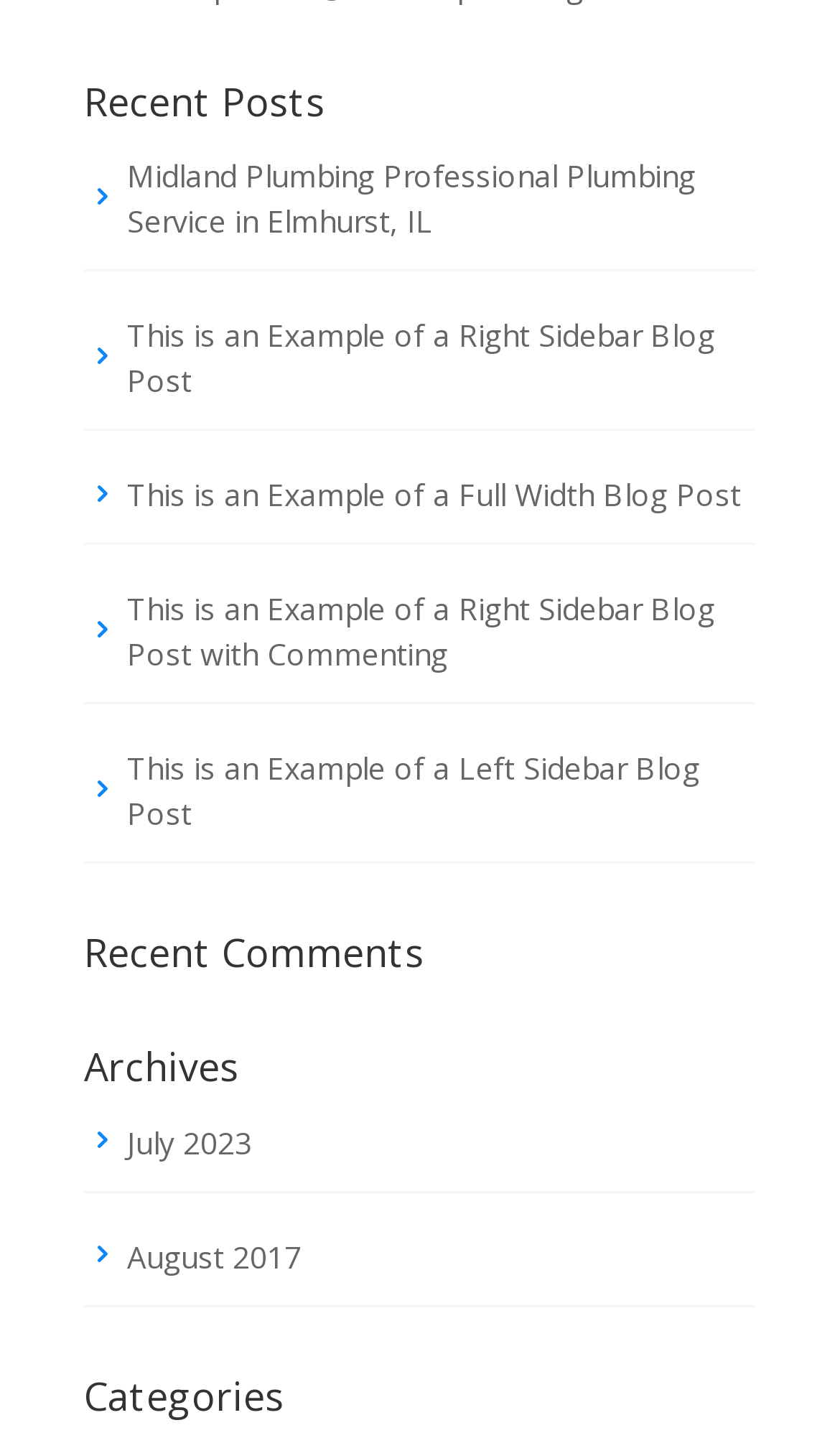Provide the bounding box coordinates of the HTML element described by the text: "August 2017". The coordinates should be in the format [left, top, right, bottom] with values between 0 and 1.

[0.151, 0.859, 0.359, 0.888]